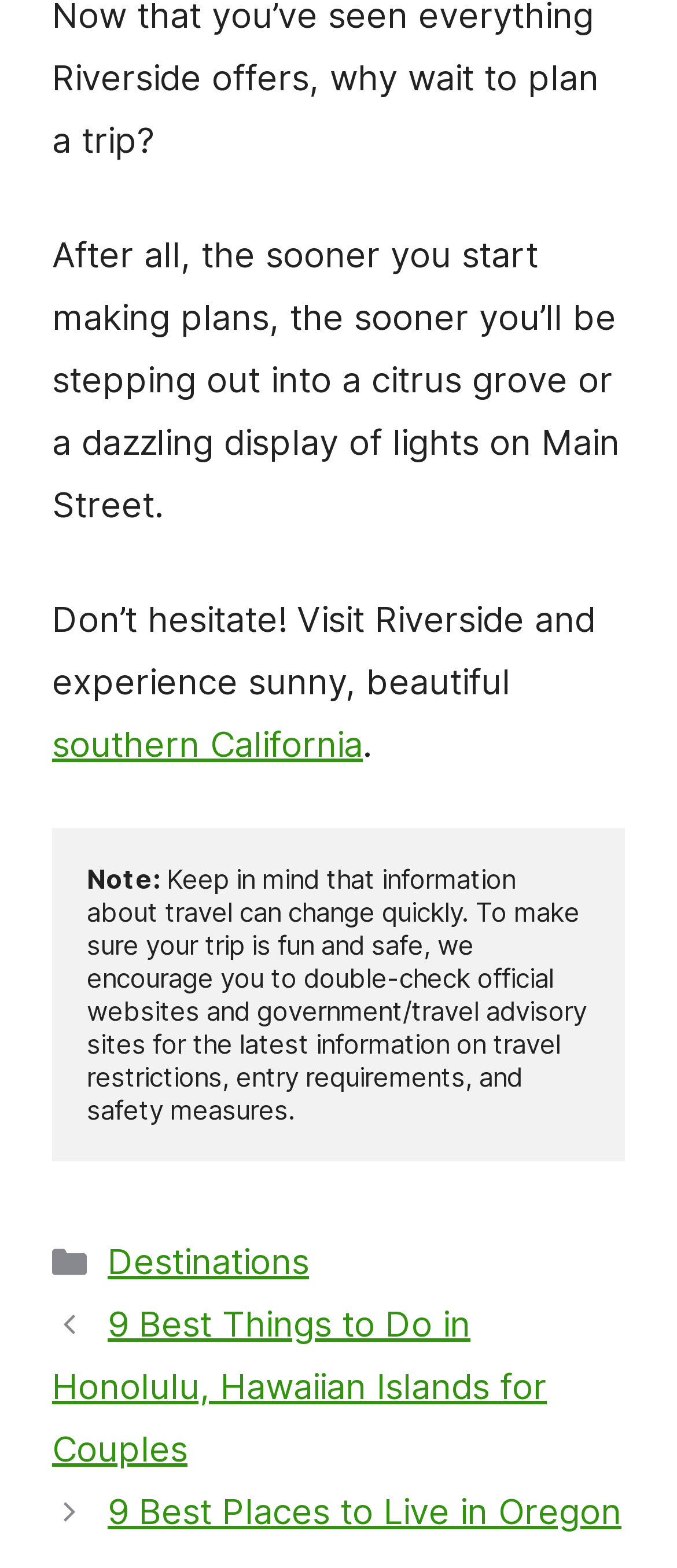Please answer the following question using a single word or phrase: 
What is the topic of the first post?

Honolulu, Hawaiian Islands